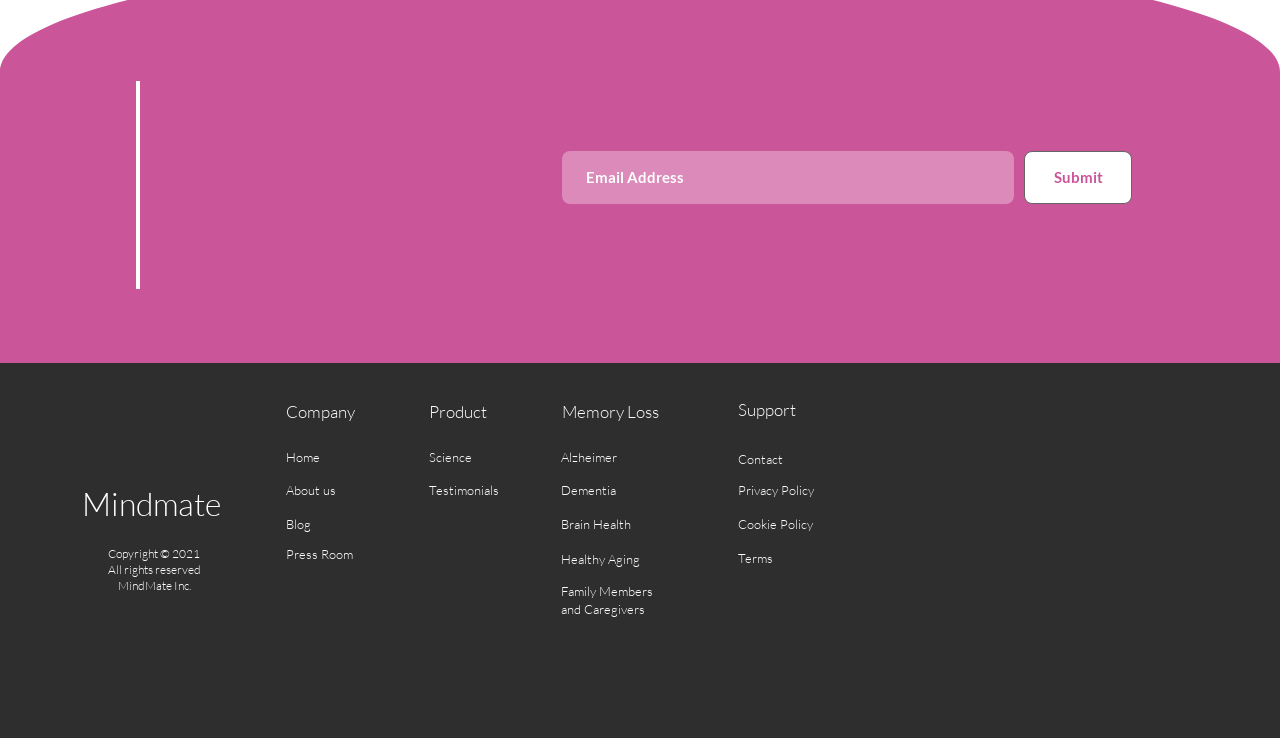What is the purpose of the textbox?
Provide a short answer using one word or a brief phrase based on the image.

Email Address